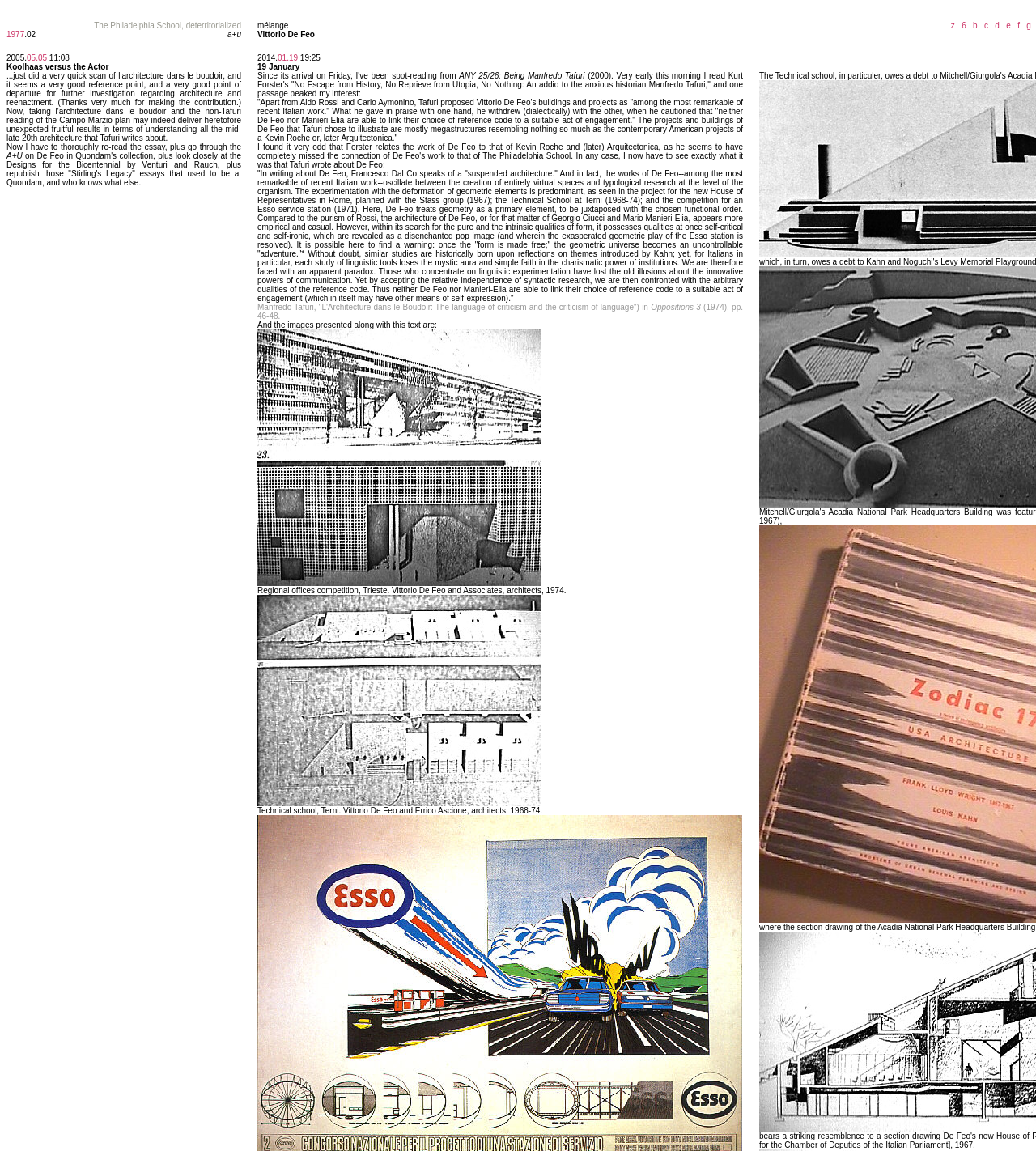What is the name of the publication mentioned?
Based on the image, give a concise answer in the form of a single word or short phrase.

A+U